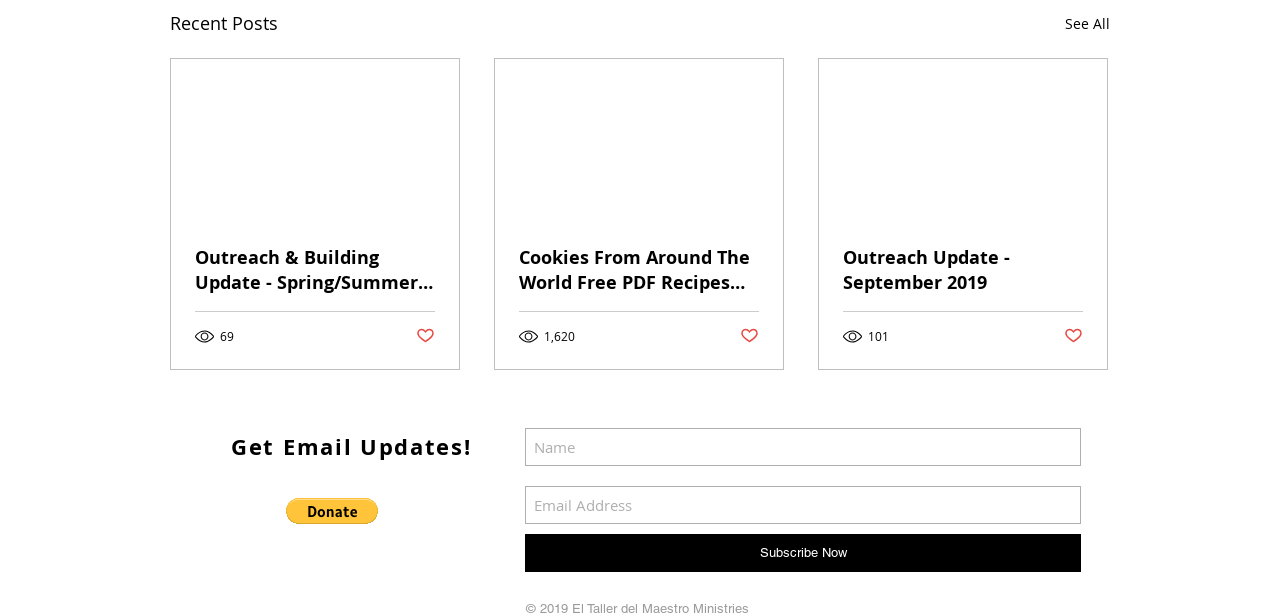Respond with a single word or phrase to the following question:
How many views does the second recent post have?

1,620 views